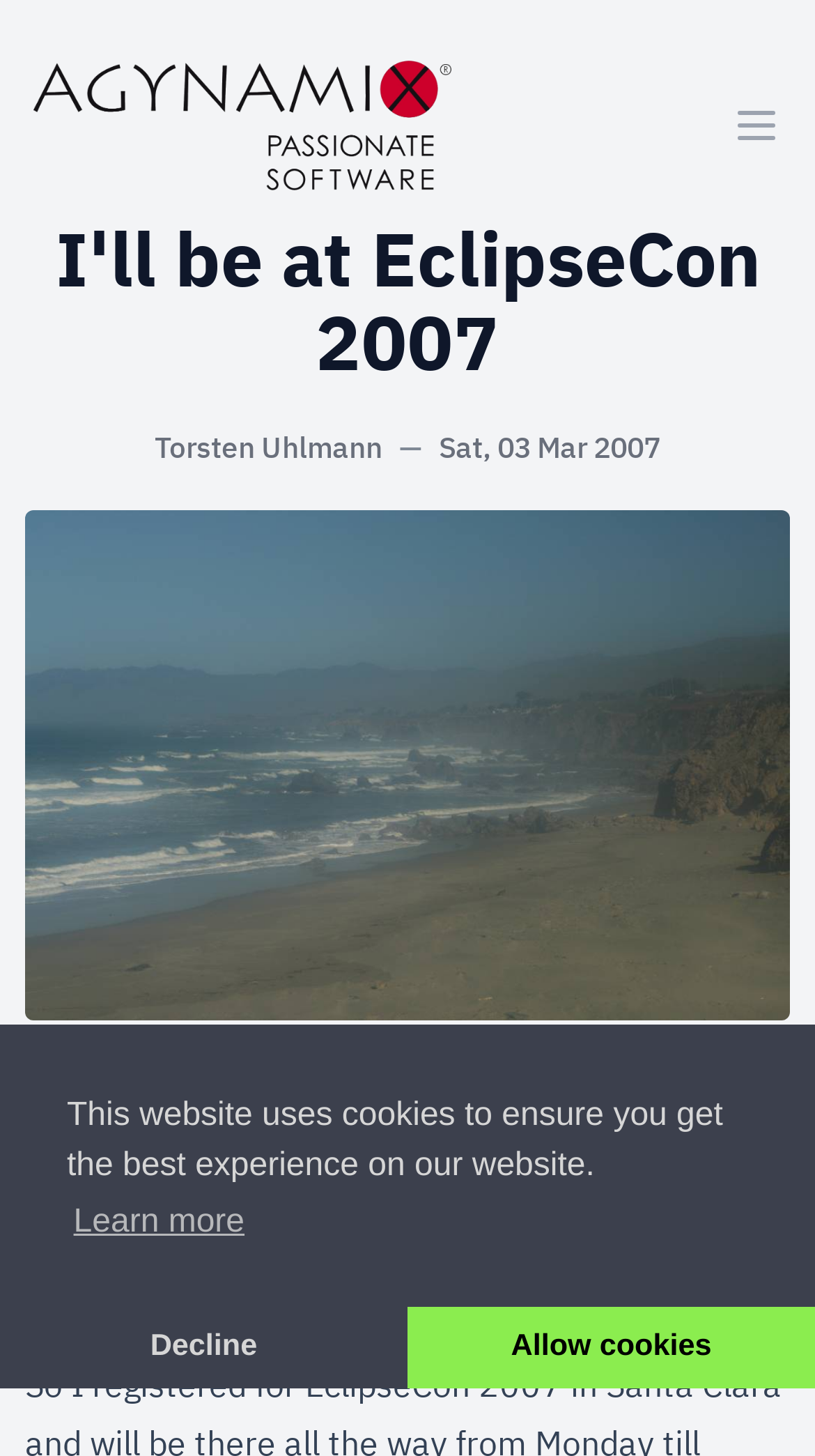Please identify the coordinates of the bounding box that should be clicked to fulfill this instruction: "Click on the 'Branding' link".

None